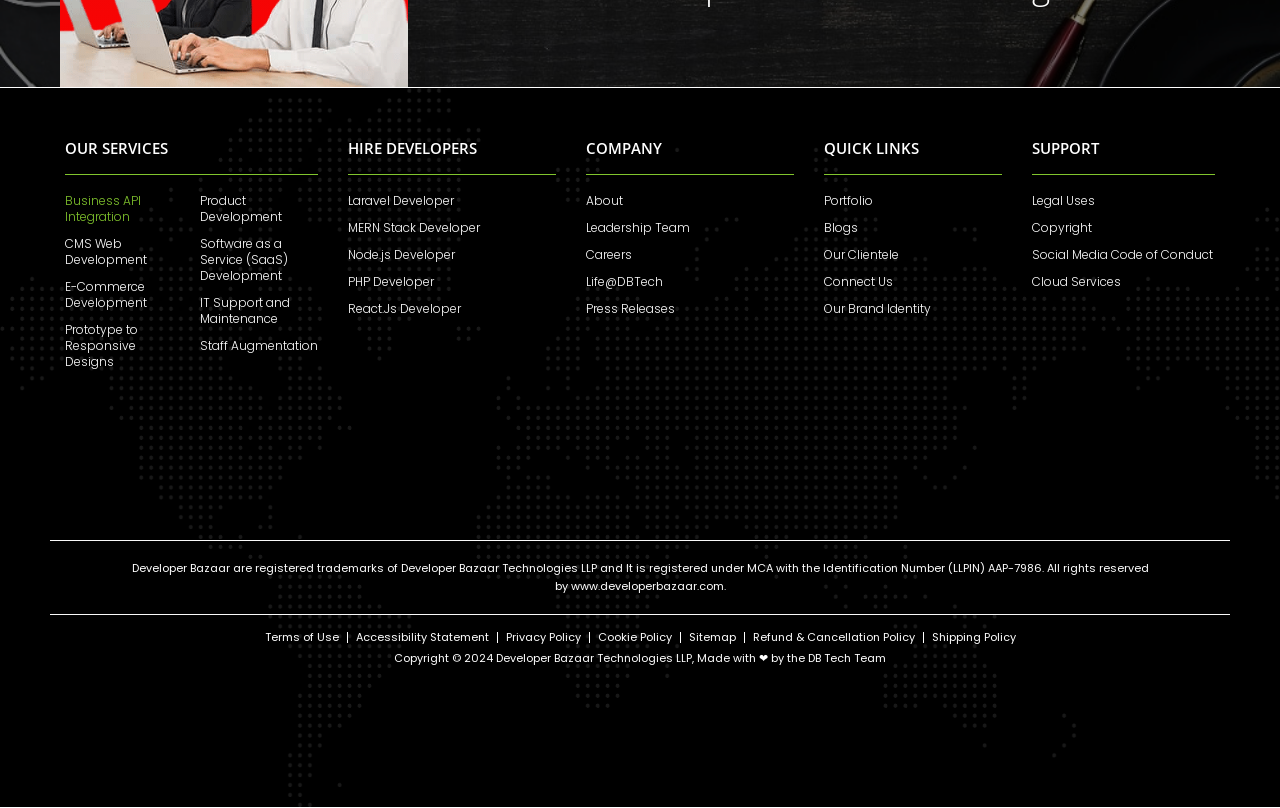Locate the coordinates of the bounding box for the clickable region that fulfills this instruction: "Learn about the company's Leadership Team".

[0.458, 0.272, 0.621, 0.292]